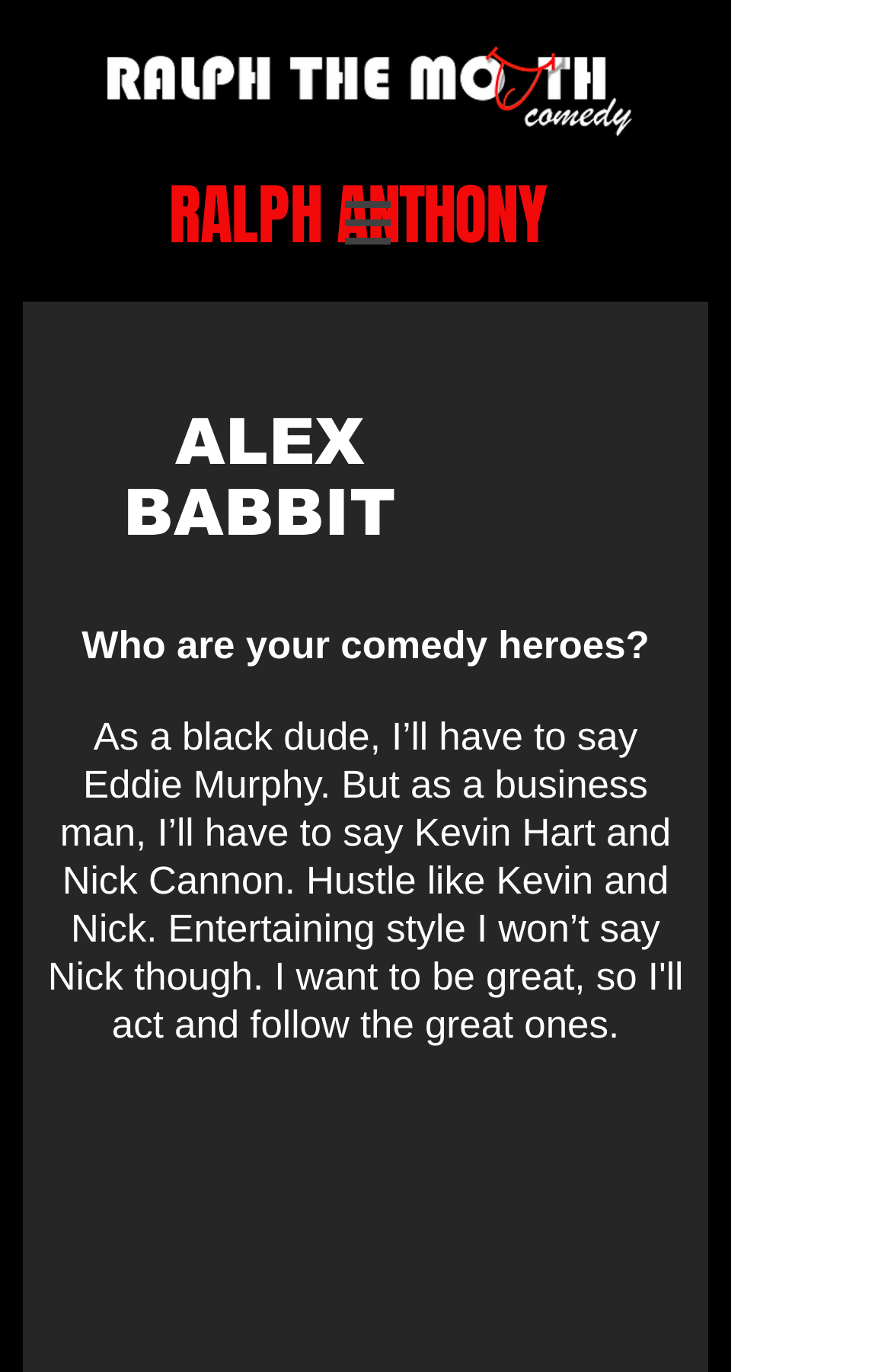What is the text on the comedy header image?
Please provide a single word or phrase in response based on the screenshot.

comedy header